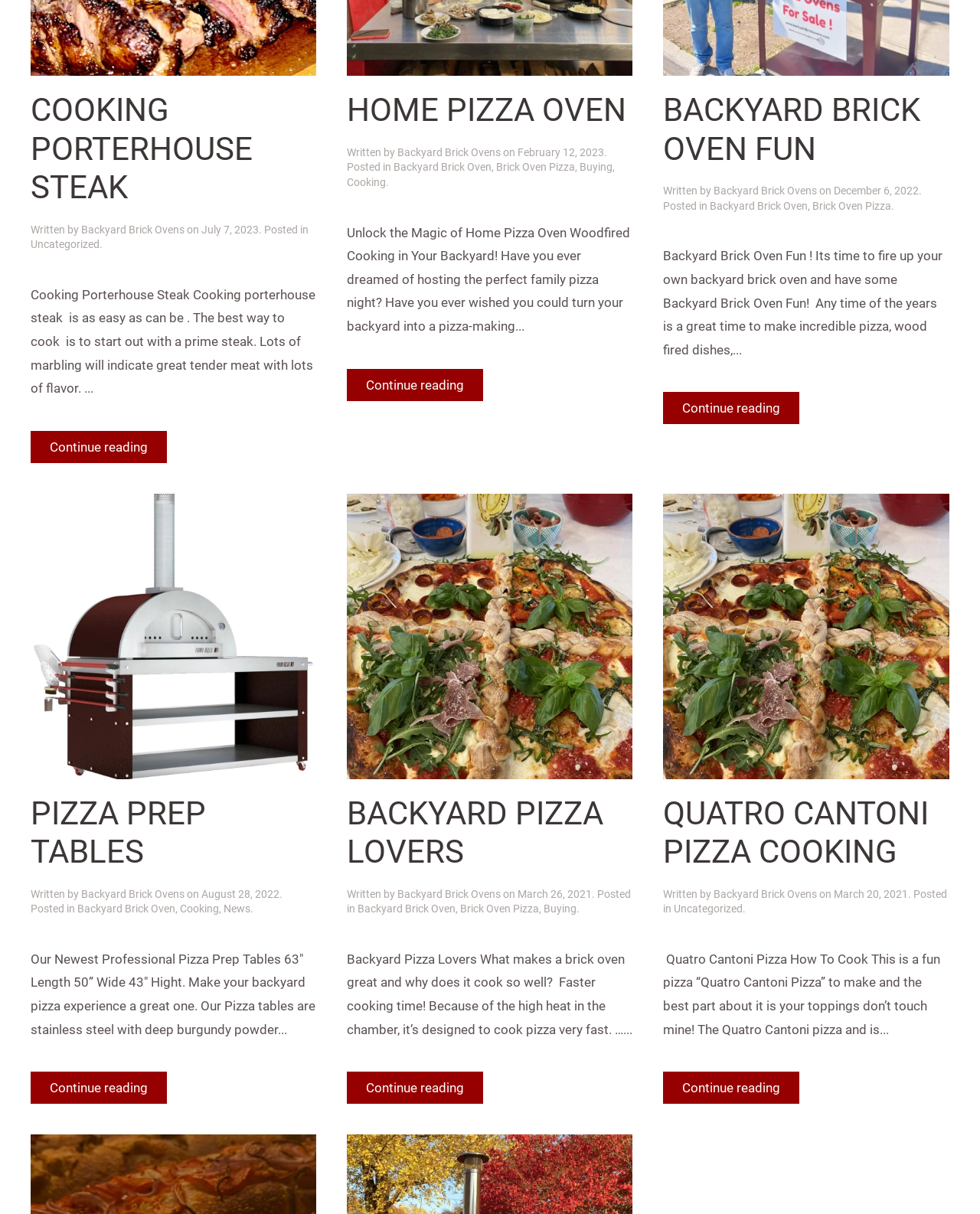Determine the bounding box for the described HTML element: "Buying". Ensure the coordinates are four float numbers between 0 and 1 in the format [left, top, right, bottom].

[0.555, 0.744, 0.588, 0.754]